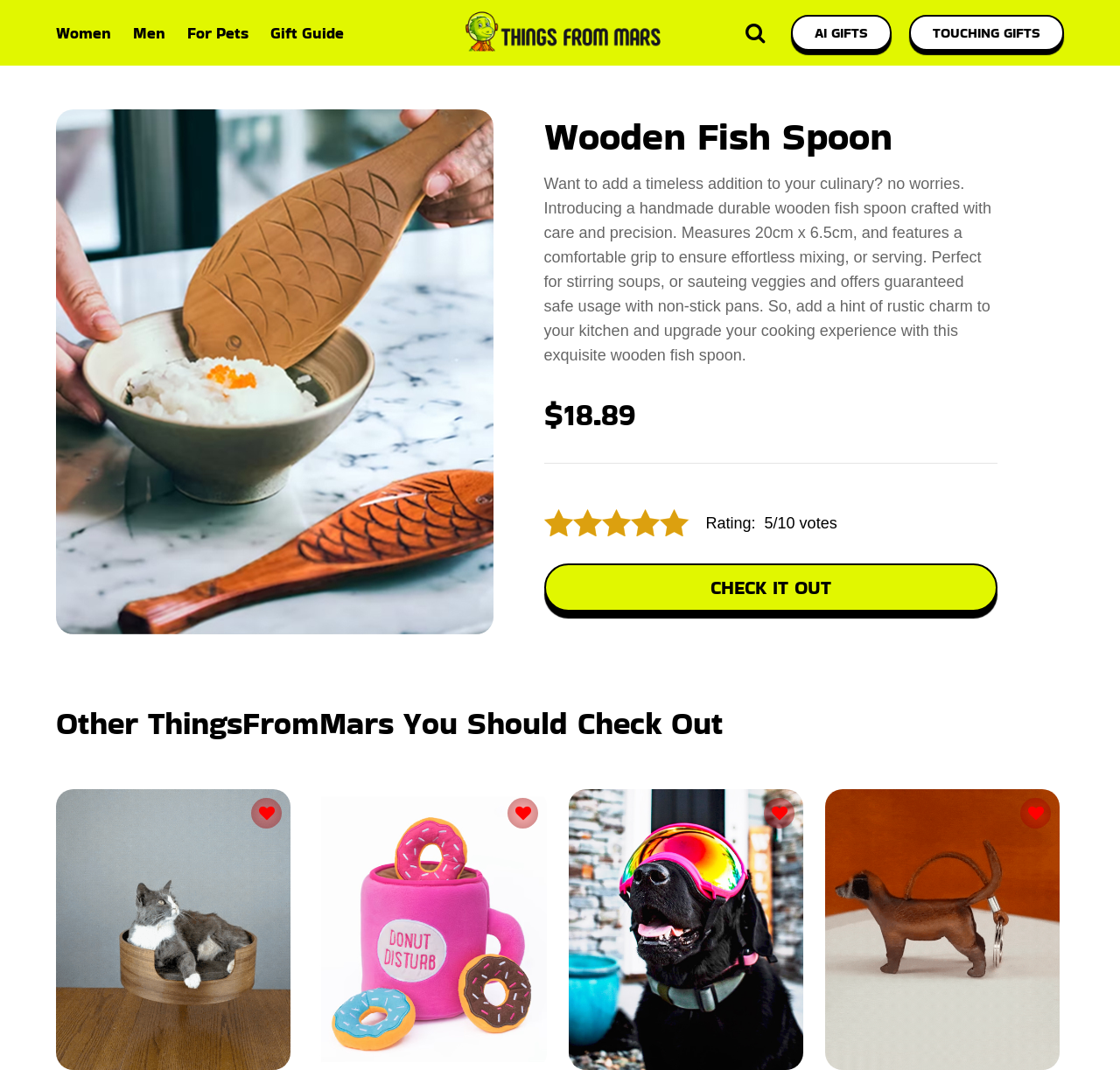Determine the bounding box coordinates for the UI element matching this description: "For Pets".

[0.167, 0.02, 0.222, 0.041]